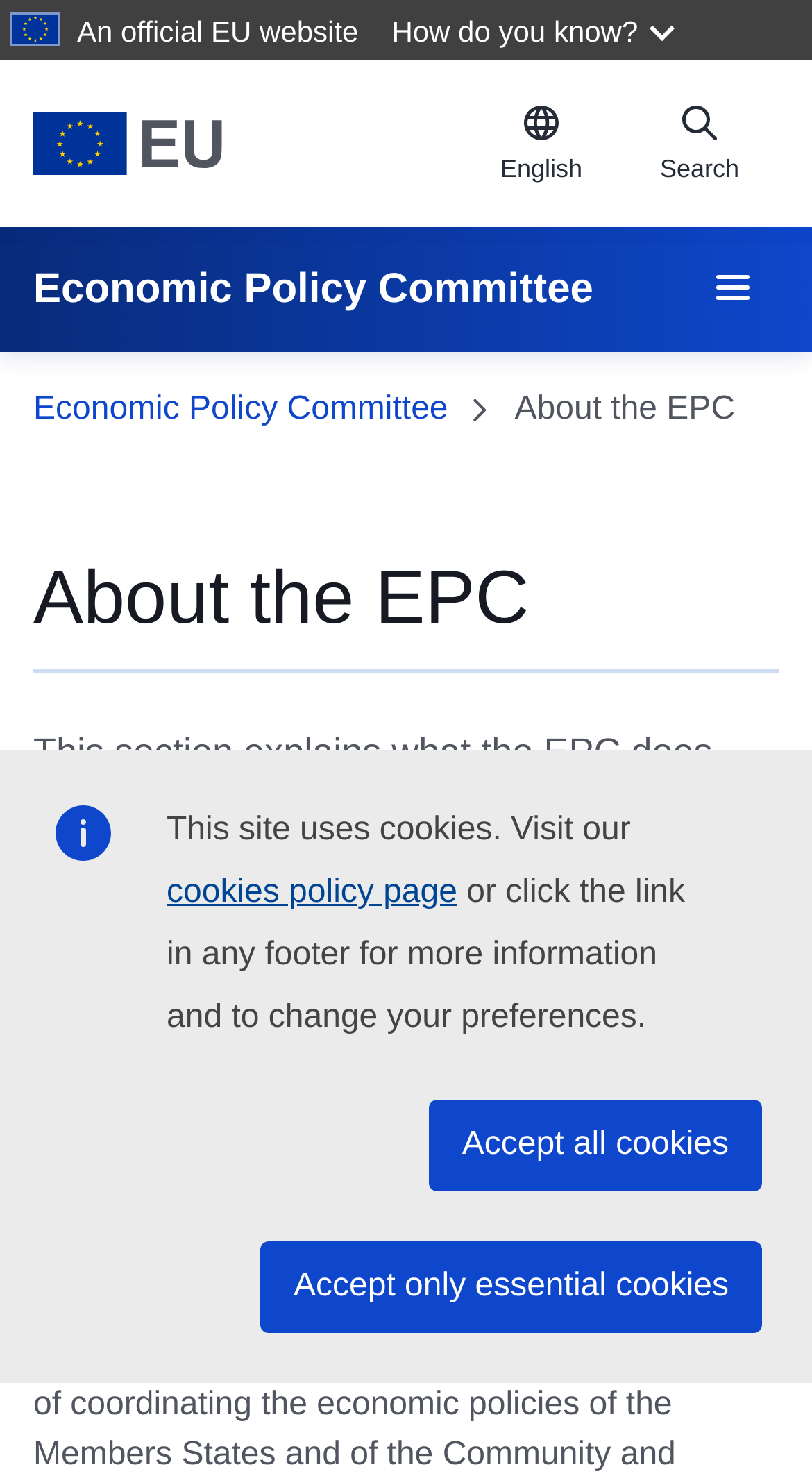Using the description: "Menu", determine the UI element's bounding box coordinates. Ensure the coordinates are in the format of four float numbers between 0 and 1, i.e., [left, top, right, bottom].

[0.846, 0.165, 0.959, 0.227]